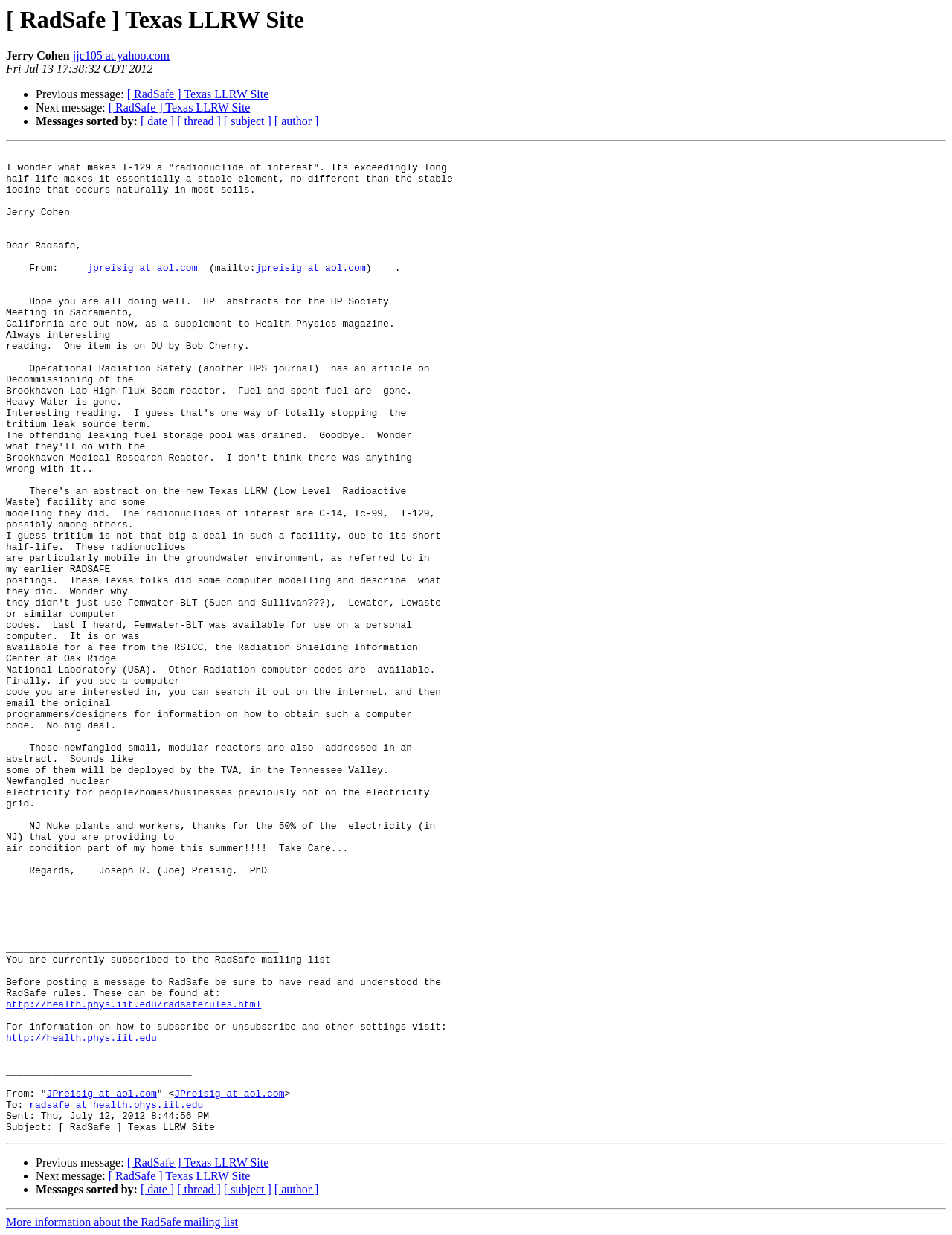Given the element description, predict the bounding box coordinates in the format (top-left x, top-left y, bottom-right x, bottom-right y). Make sure all values are between 0 and 1. Here is the element description: http://health.phys.iit.edu/radsaferules.html

[0.006, 0.809, 0.275, 0.818]